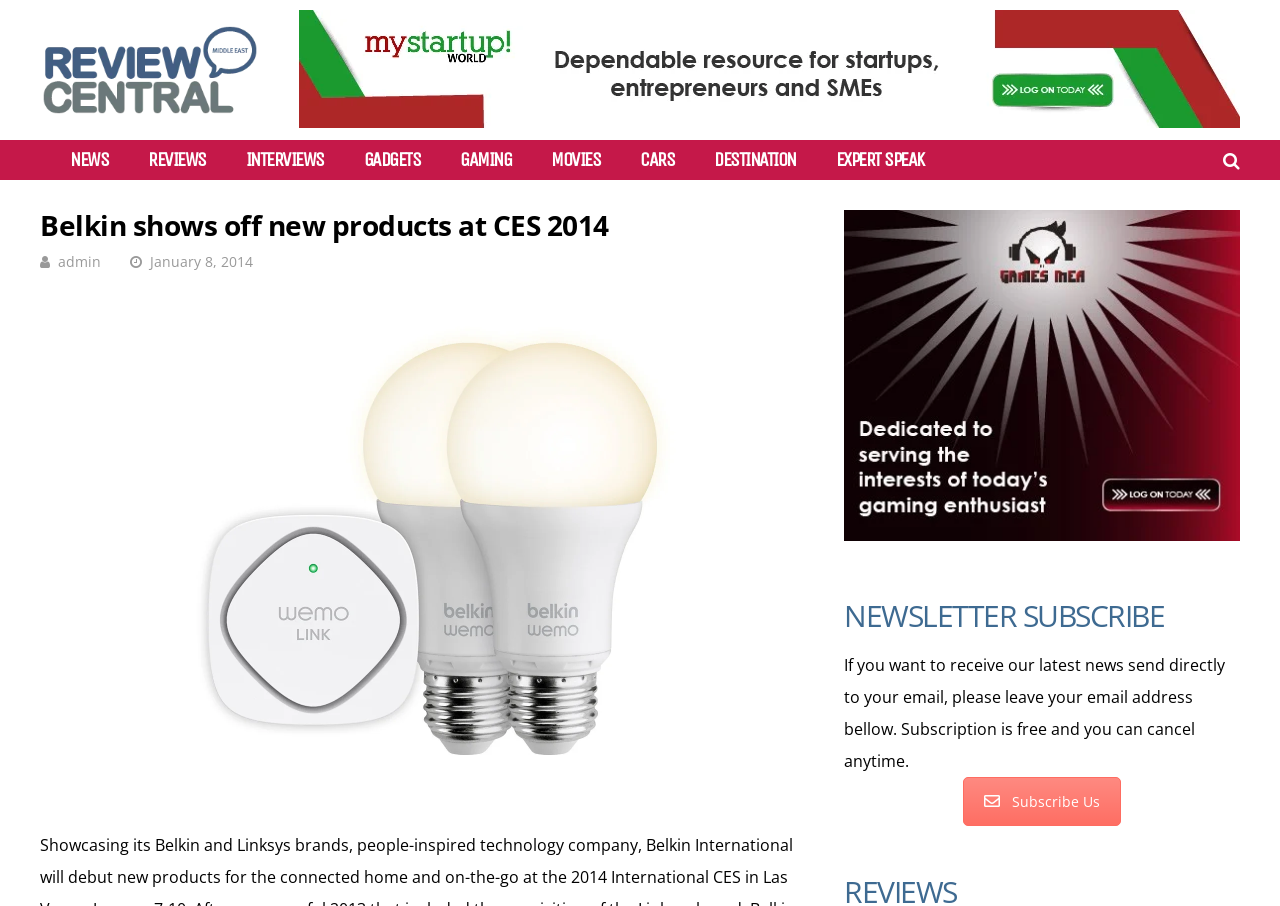Please determine the bounding box coordinates of the section I need to click to accomplish this instruction: "Read more about Belkin's new products at CES 2014".

[0.031, 0.232, 0.641, 0.265]